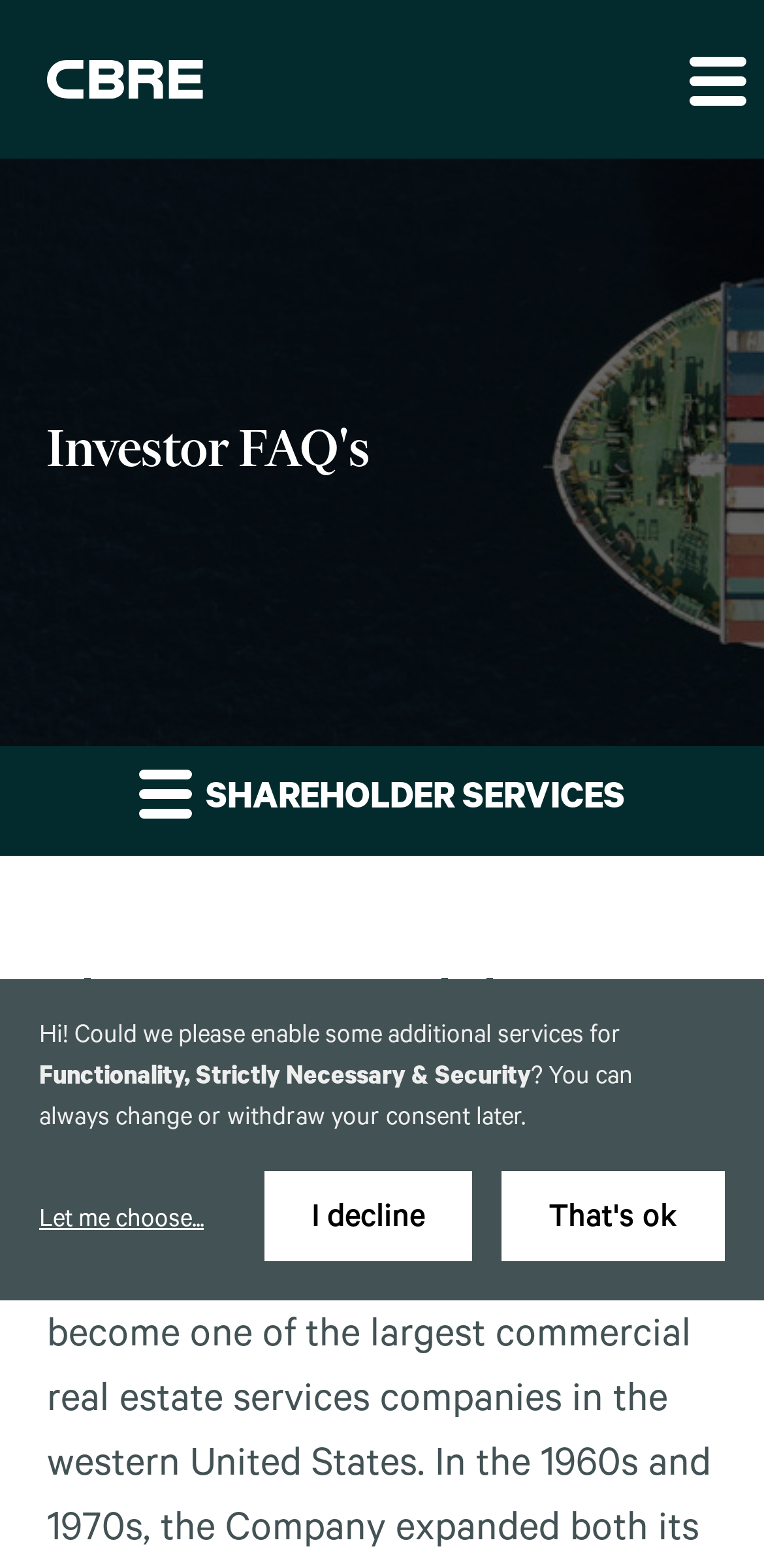Select the bounding box coordinates of the element I need to click to carry out the following instruction: "View shareholder services".

[0.0, 0.476, 1.0, 0.546]